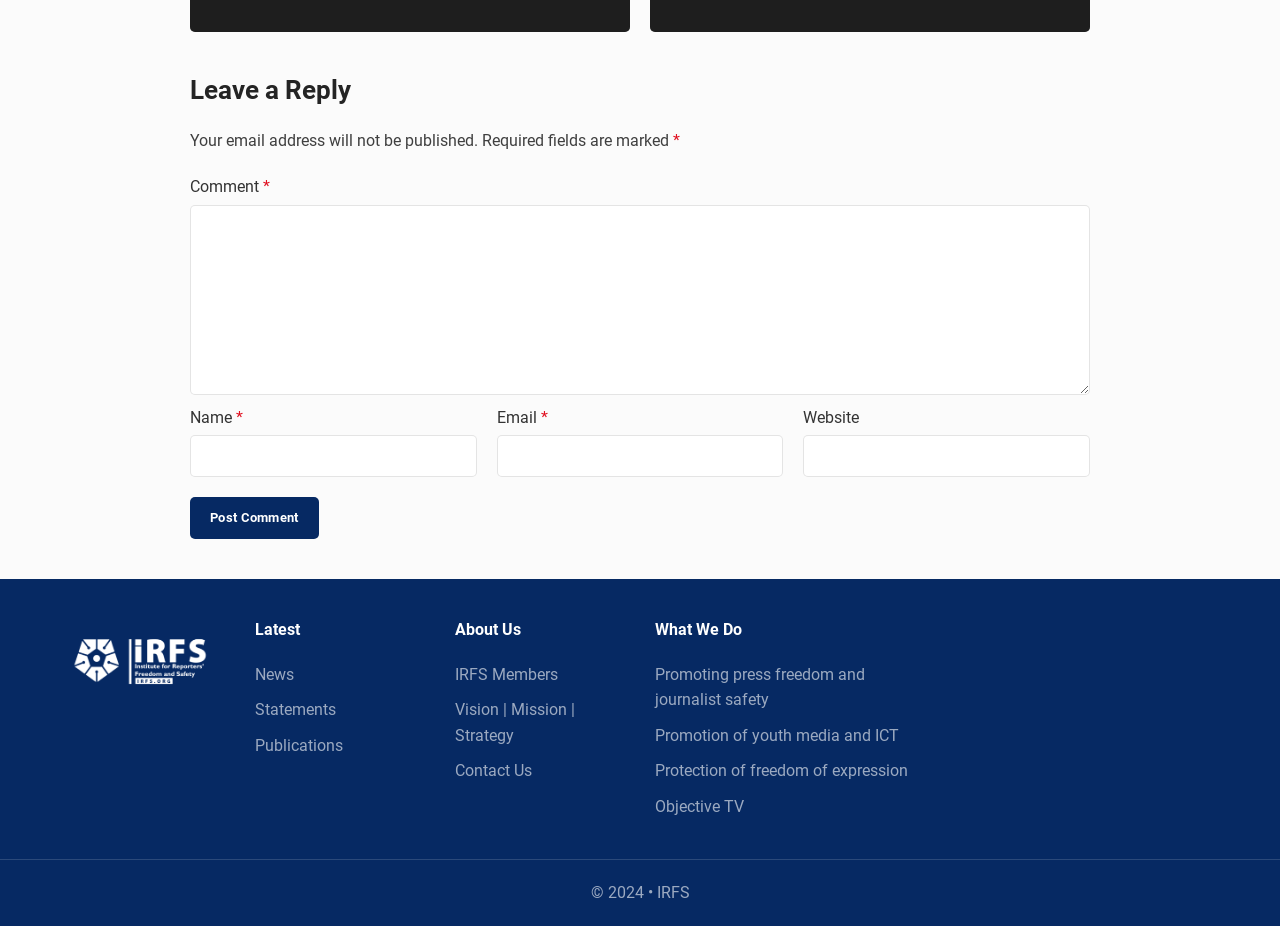Identify the bounding box for the UI element described as: "Contact Us". Ensure the coordinates are four float numbers between 0 and 1, formatted as [left, top, right, bottom].

[0.355, 0.819, 0.416, 0.847]